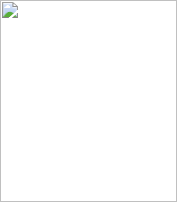Give a detailed account of everything present in the image.

The image features a friendly and cheerful interaction between two characters, Jessica and Kiara, who are depicted as having formed a special bond of friendship. The background suggests a vibrant and inviting atmosphere that complements their joyful relationship. They appear to be engaged in an activity that highlights their camaraderie, embodying themes of friendship and connection. The visual style likely enhances the warmth and positivity surrounding their characters, inviting viewers to appreciate the delightful moments shared between them. This imagery encapsulates the essence of friendship, emphasizing the joy and support that come from close relationships.